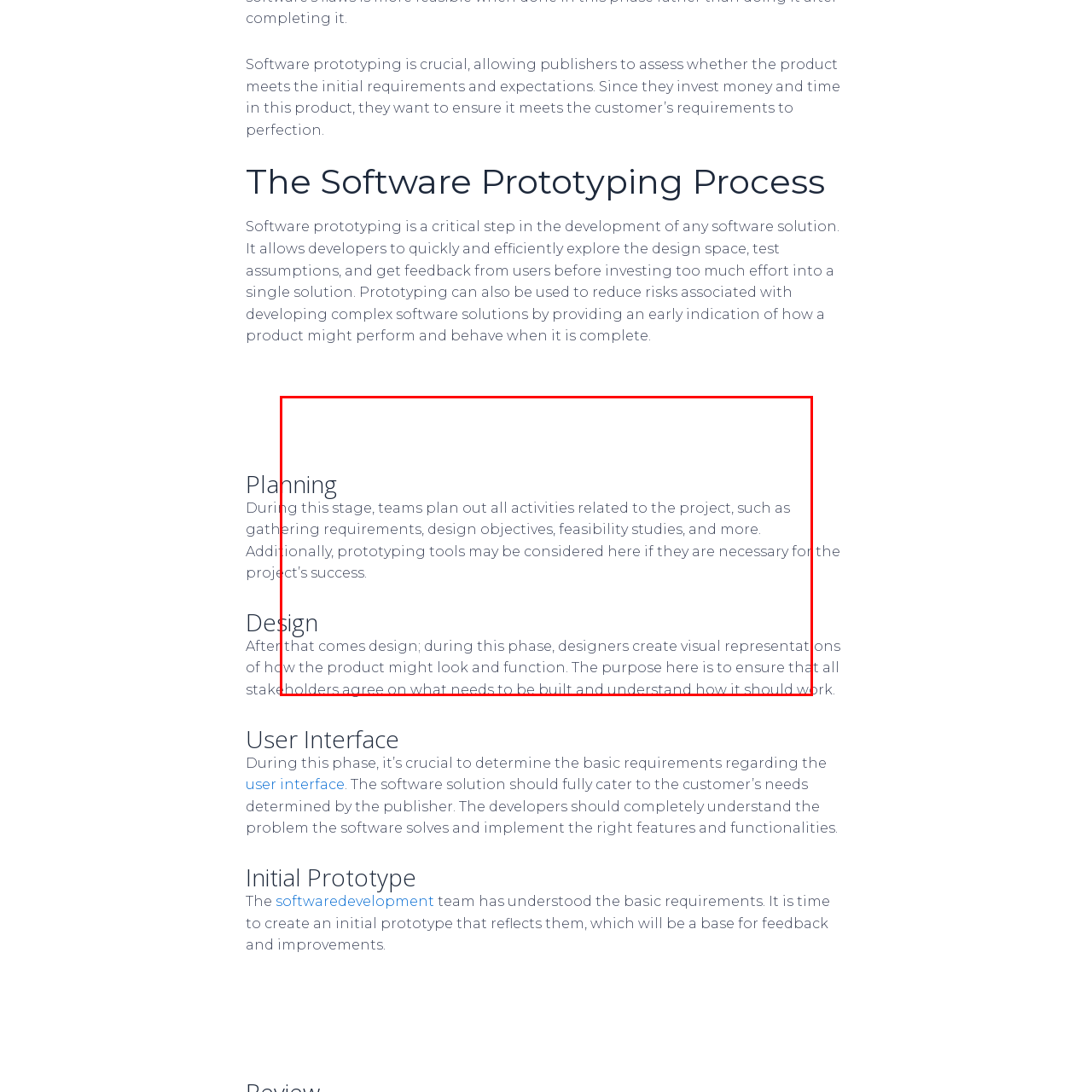Observe the image encased in the red box and deliver an in-depth response to the subsequent question by interpreting the details within the image:
What is the benefit of software prototyping in terms of customer expectations?

The caption states that software prototyping not only aids in meeting customer expectations but also minimizes the risks associated with complex software development. This implies that one of the benefits of software prototyping is to ensure that the final product meets the customer's expectations.